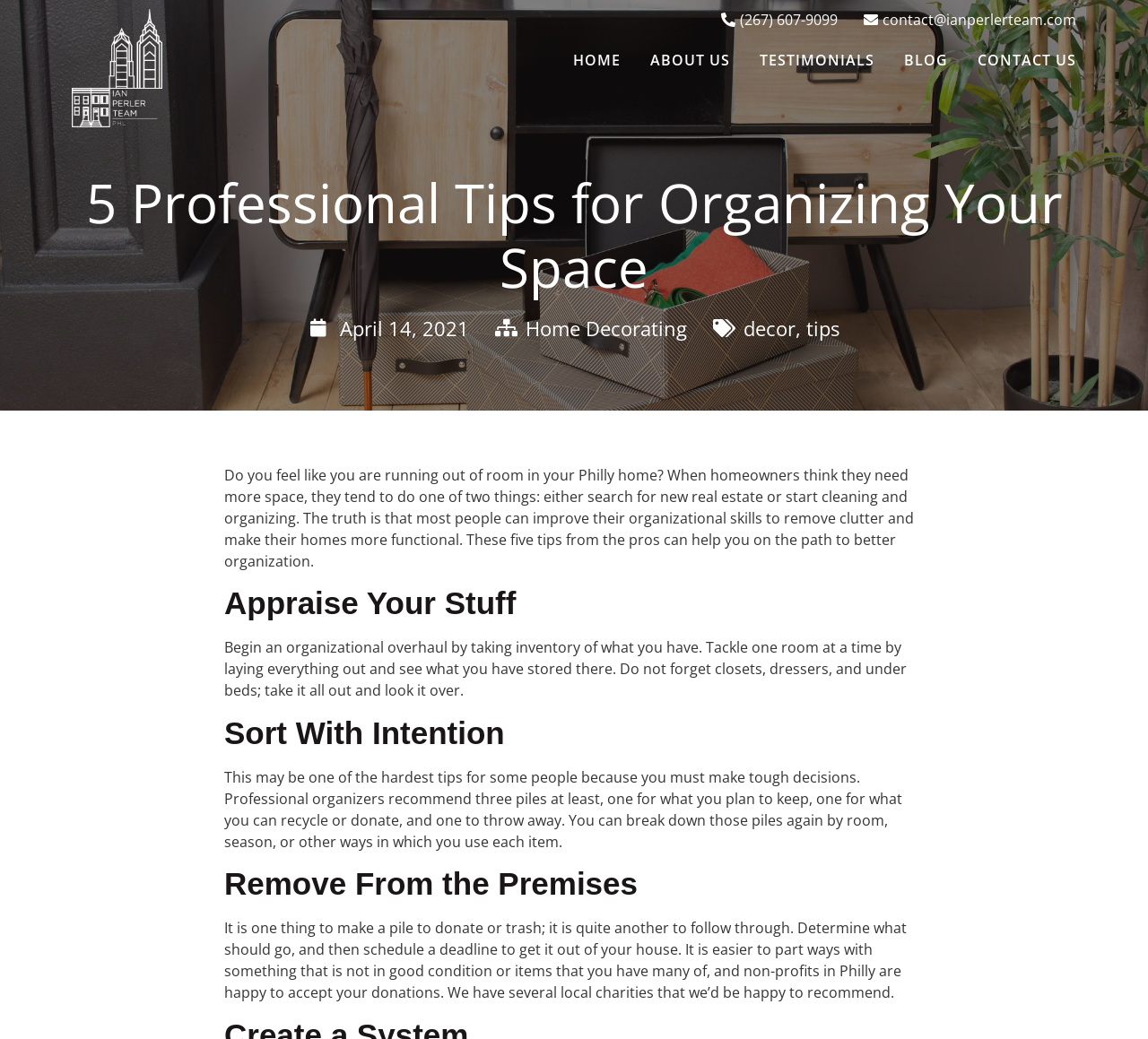Pinpoint the bounding box coordinates of the element to be clicked to execute the instruction: "Send an email to Ian Perler Team".

[0.749, 0.009, 0.937, 0.029]